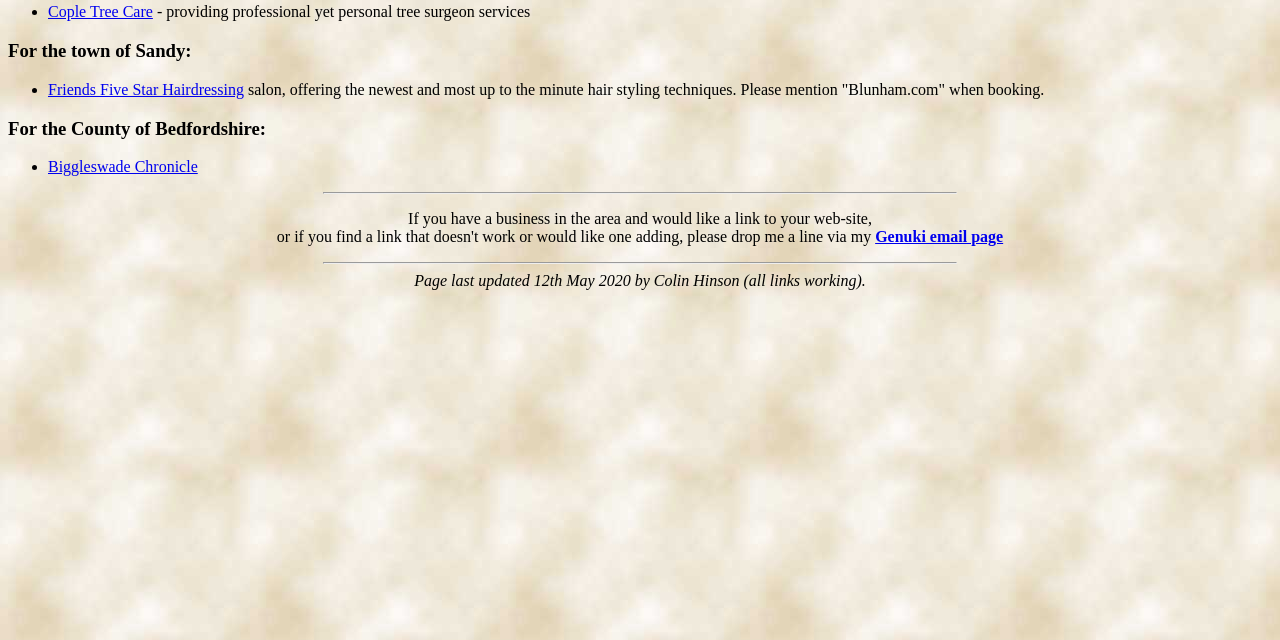Identify and provide the bounding box coordinates of the UI element described: "Next Topic". The coordinates should be formatted as [left, top, right, bottom], with each number being a float between 0 and 1.

None